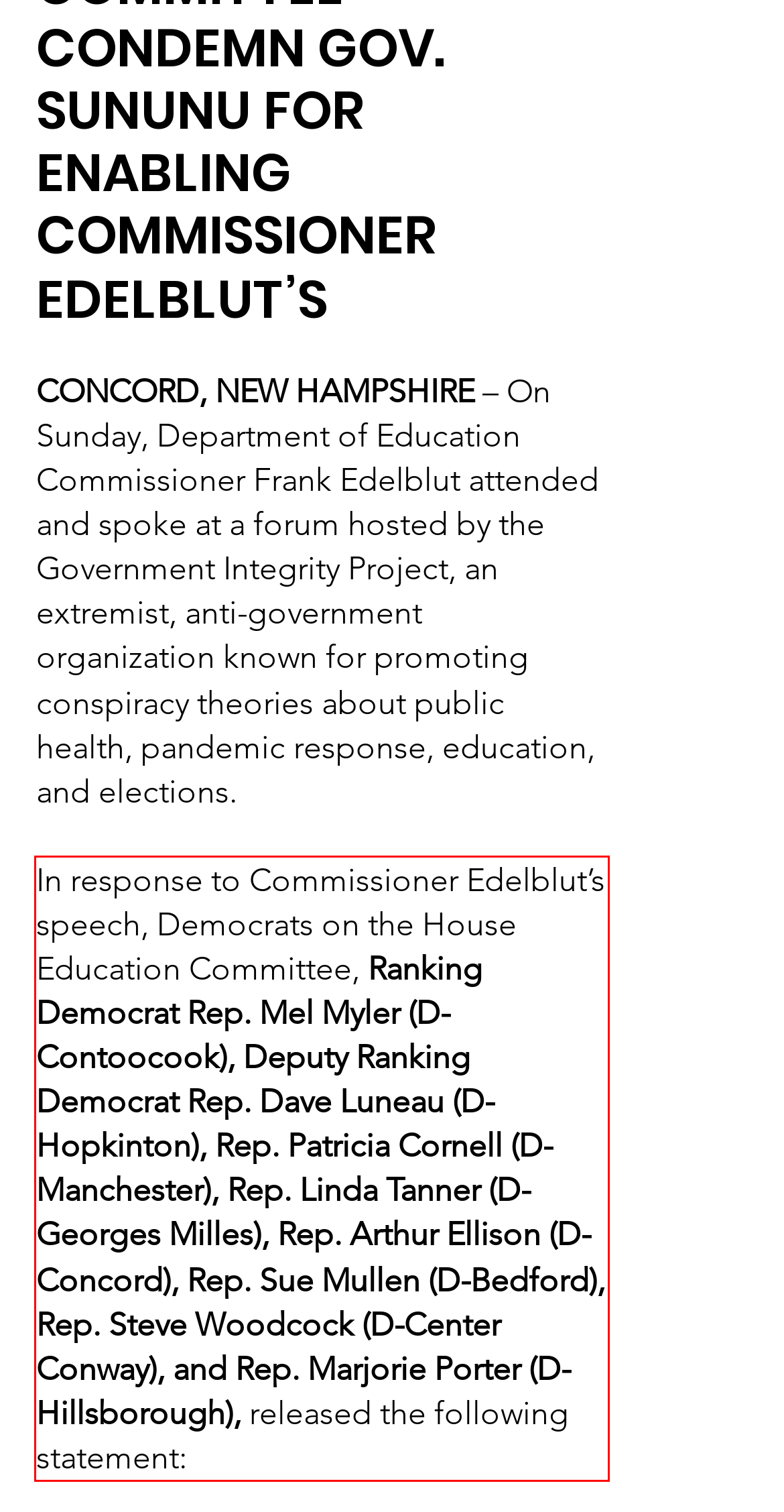You are given a screenshot with a red rectangle. Identify and extract the text within this red bounding box using OCR.

In response to Commissioner Edelblut’s speech, Democrats on the House Education Committee, Ranking Democrat Rep. Mel Myler (D-Contoocook), Deputy Ranking Democrat Rep. Dave Luneau (D-Hopkinton), Rep. Patricia Cornell (D-Manchester), Rep. Linda Tanner (D-Georges Milles), Rep. Arthur Ellison (D-Concord), Rep. Sue Mullen (D-Bedford), Rep. Steve Woodcock (D-Center Conway), and Rep. Marjorie Porter (D-Hillsborough), released the following statement: